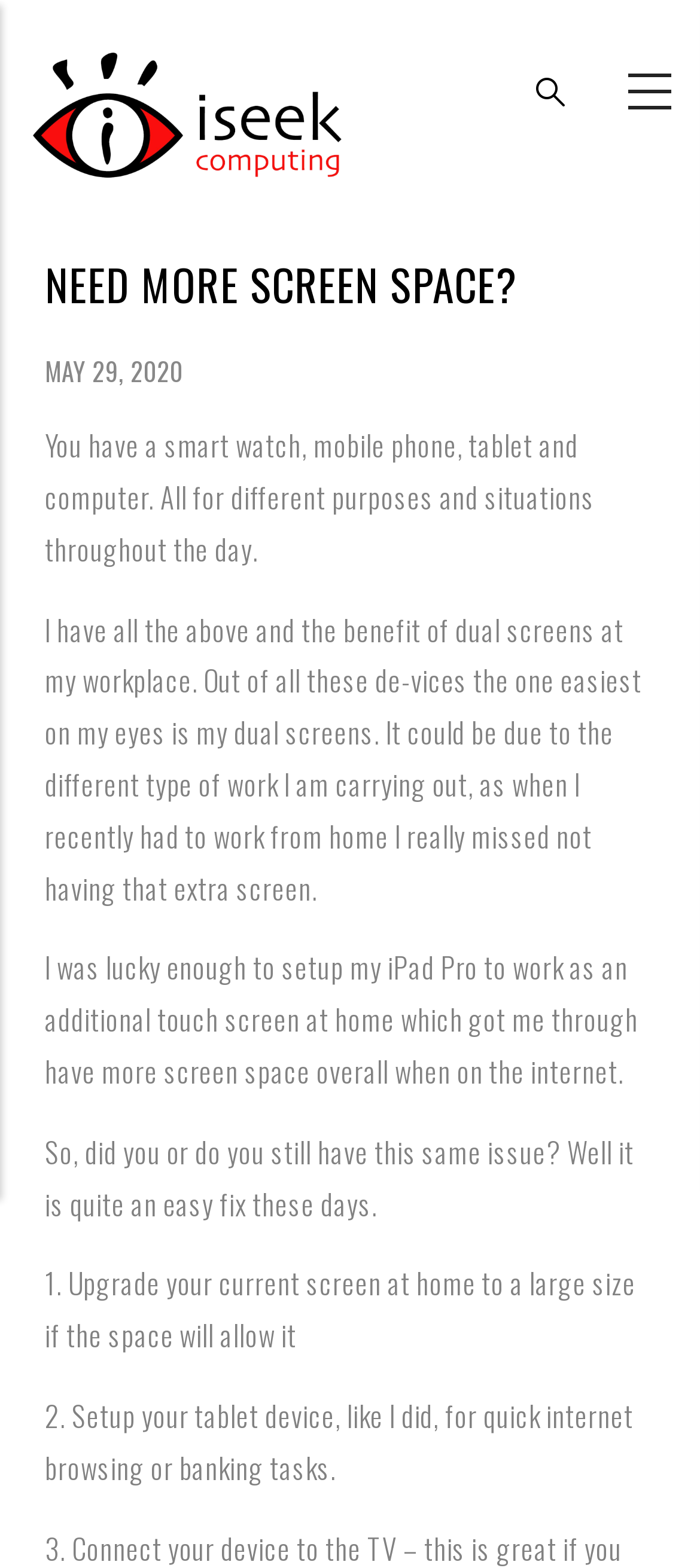Based on the image, provide a detailed and complete answer to the question: 
What is the first solution to have more screen space?

The author suggests that one way to have more screen space is to upgrade your current screen at home to a large size if the space will allow it.